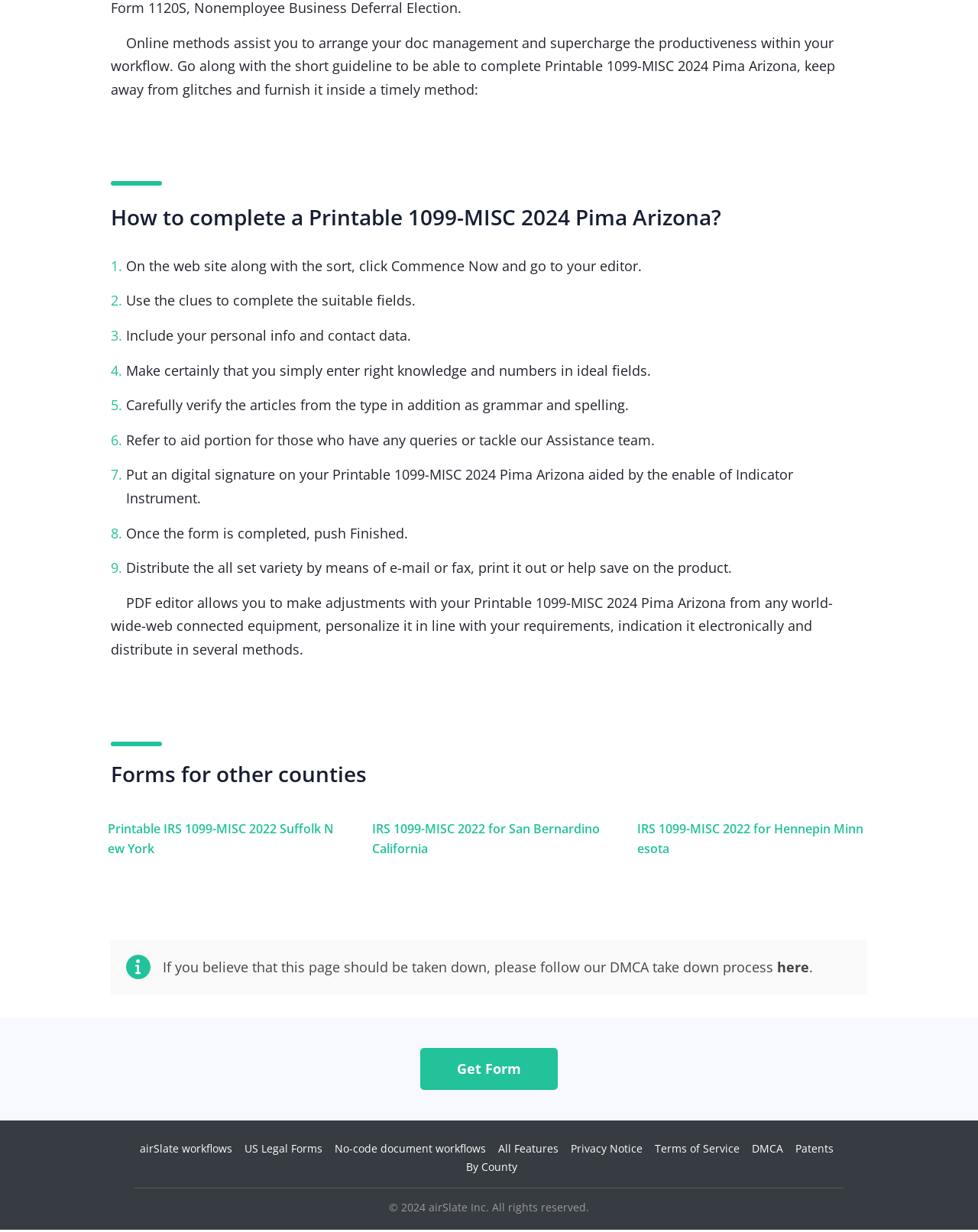Please determine the bounding box coordinates of the area that needs to be clicked to complete this task: 'Click the 'airSlate workflows' link'. The coordinates must be four float numbers between 0 and 1, formatted as [left, top, right, bottom].

[0.143, 0.929, 0.238, 0.94]